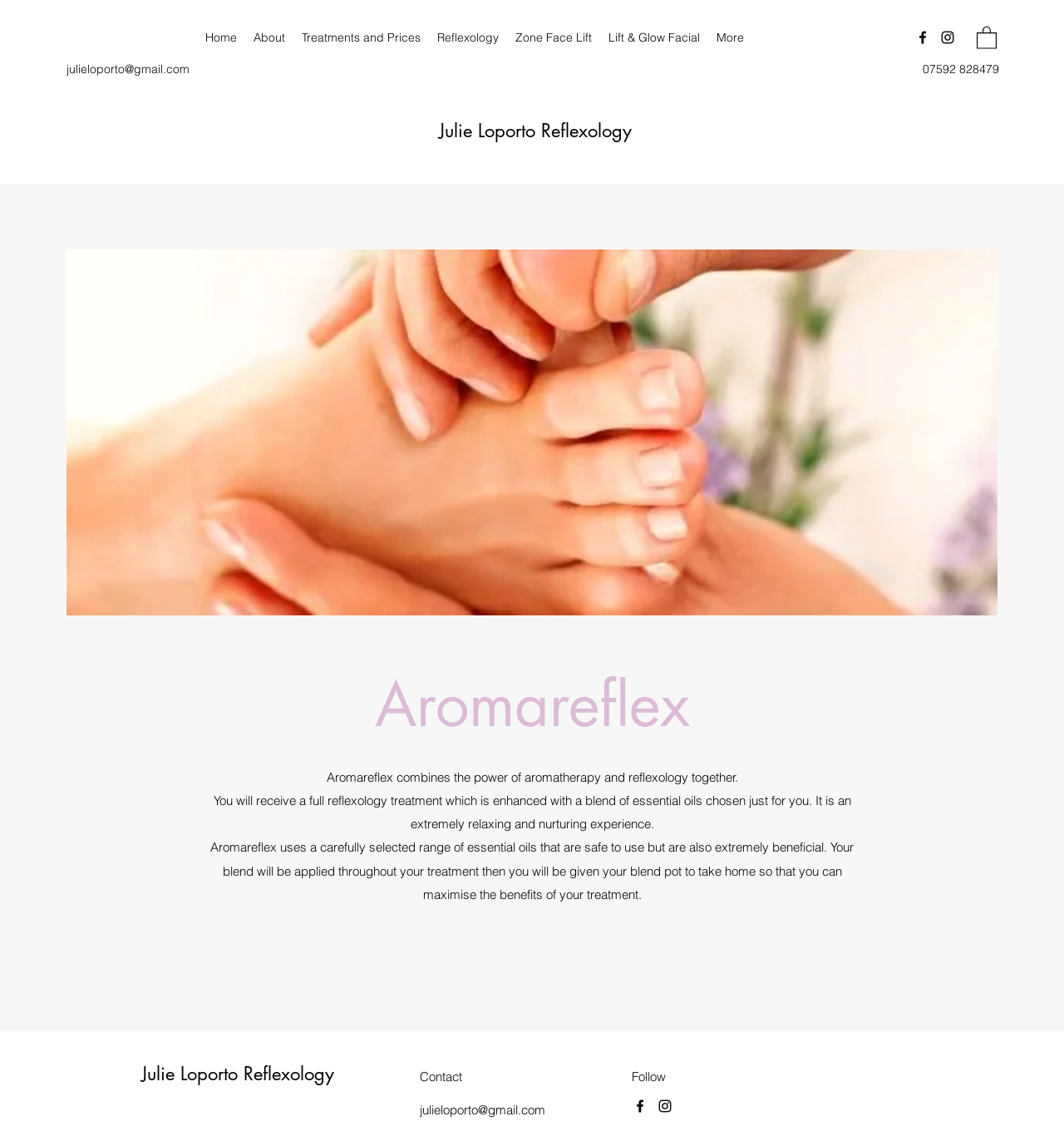Answer the question with a single word or phrase: 
What is the email address to contact Julie Loporto?

julieloporto@gmail.com